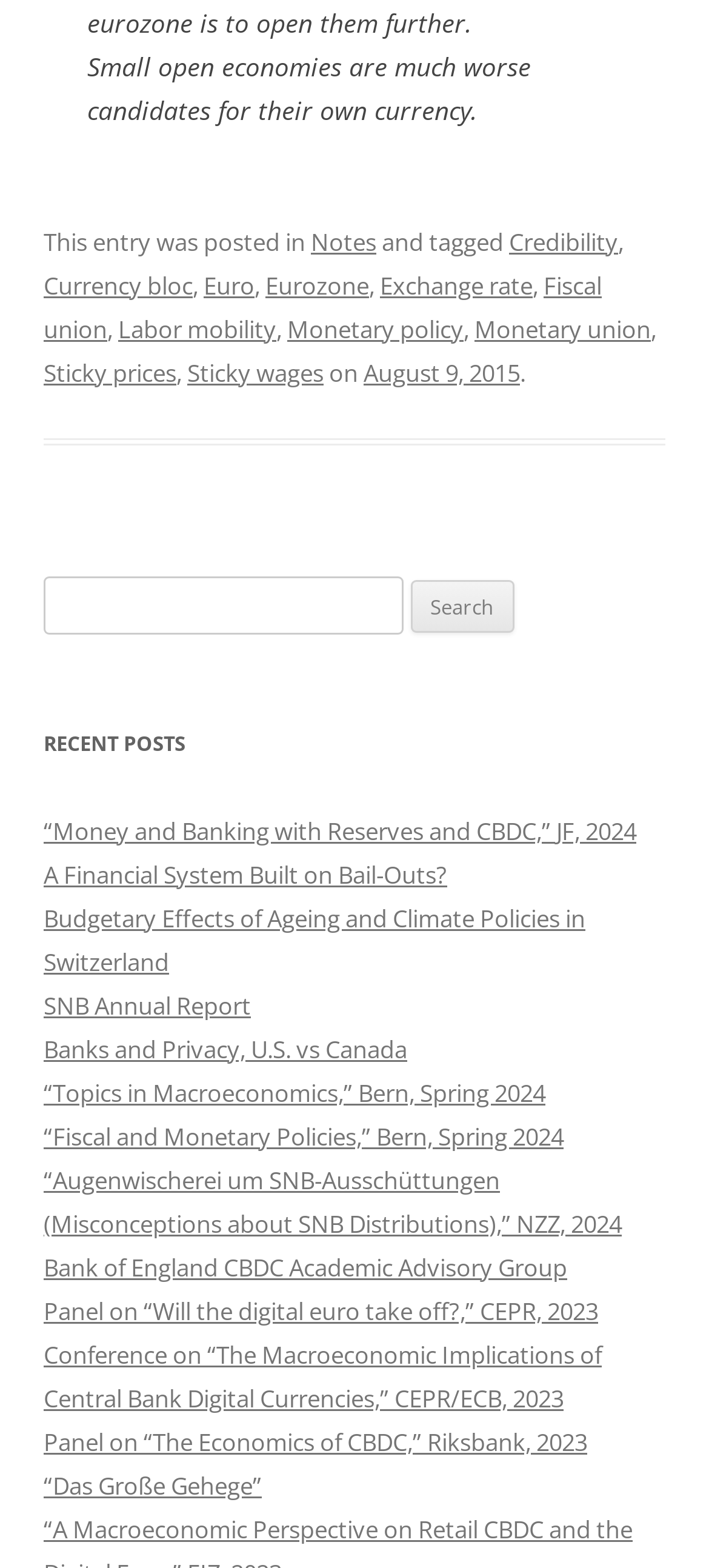Please specify the bounding box coordinates in the format (top-left x, top-left y, bottom-right x, bottom-right y), with values ranging from 0 to 1. Identify the bounding box for the UI component described as follows: SNB Annual Report

[0.062, 0.63, 0.354, 0.651]